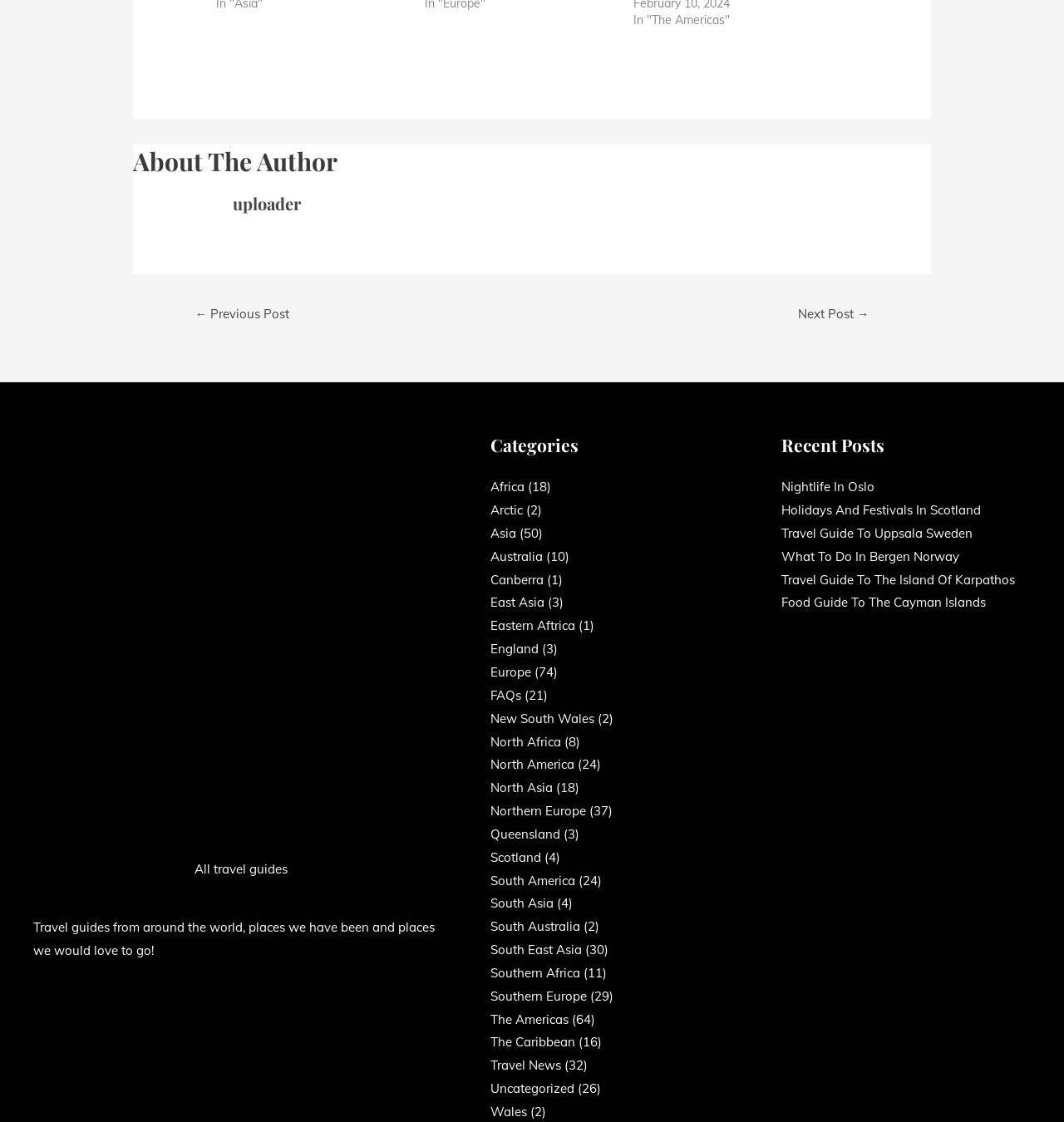Please specify the bounding box coordinates of the clickable region to carry out the following instruction: "Explore Daur Nationality". The coordinates should be four float numbers between 0 and 1, in the format [left, top, right, bottom].

None